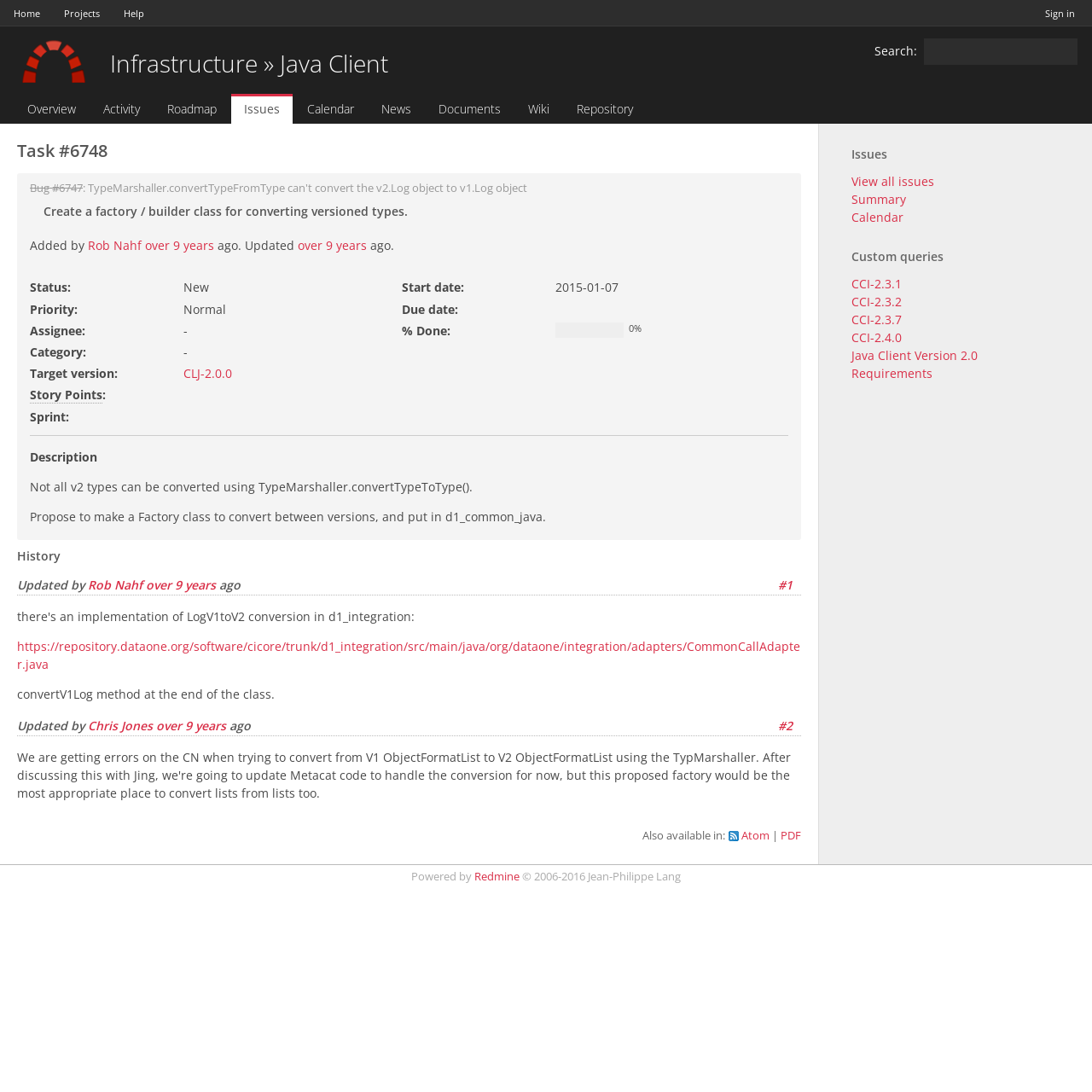Identify the primary heading of the webpage and provide its text.

Infrastructure » Java Client